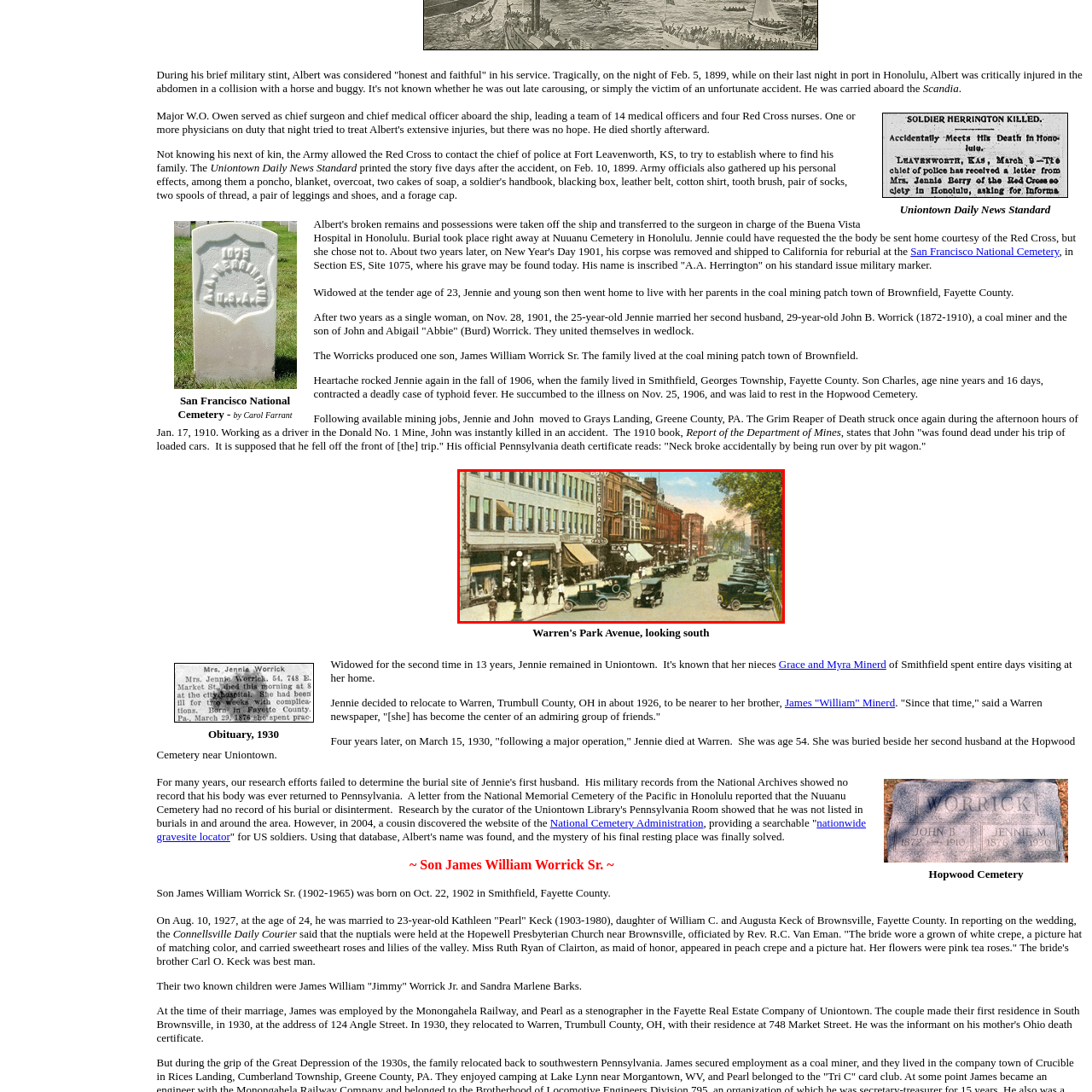What is the atmosphere of the scene?
Look closely at the area highlighted by the red bounding box and give a detailed response to the question.

The image is described as showcasing a bustling urban environment with people walking along the sidewalk, which suggests a lively atmosphere, conveying a sense of activity and energy.